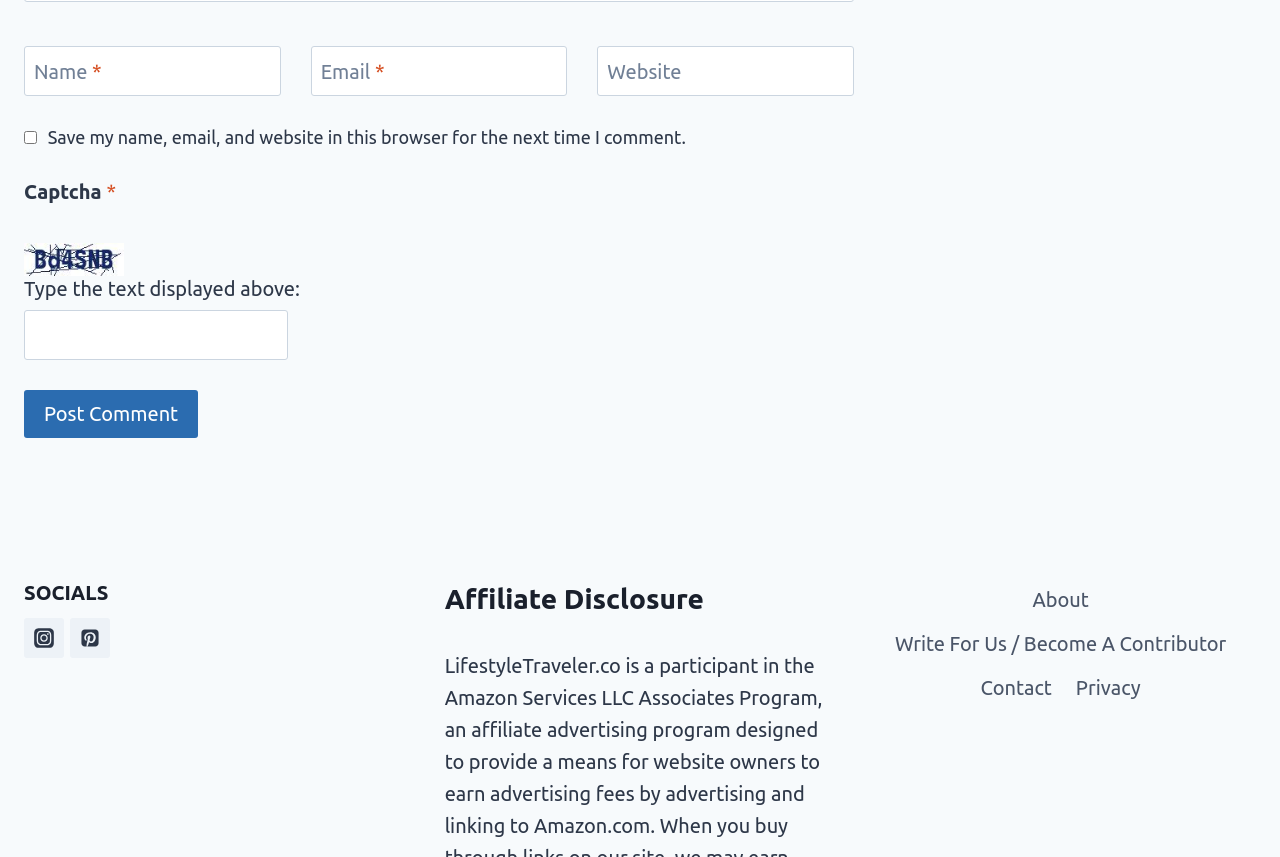Determine the coordinates of the bounding box that should be clicked to complete the instruction: "Input your email". The coordinates should be represented by four float numbers between 0 and 1: [left, top, right, bottom].

[0.243, 0.053, 0.443, 0.111]